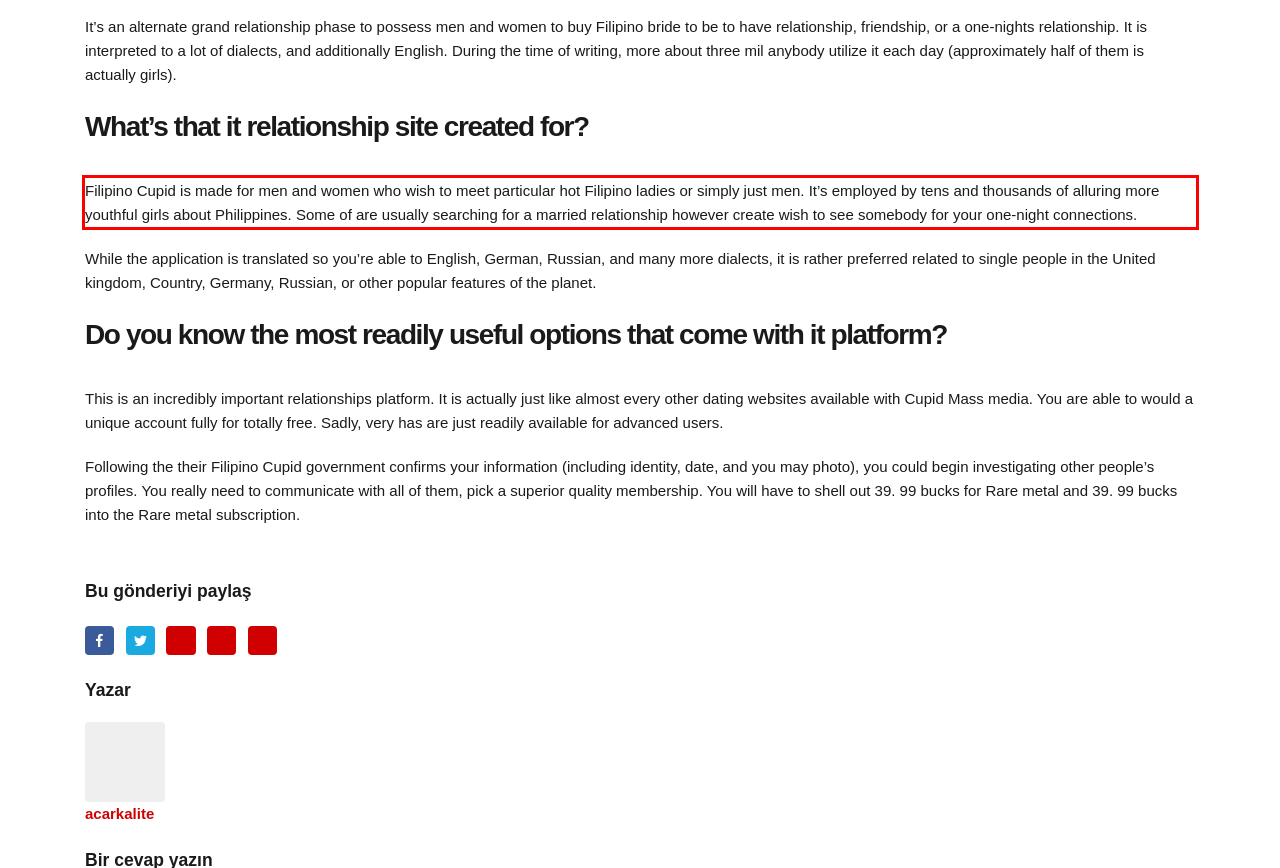Using the provided webpage screenshot, identify and read the text within the red rectangle bounding box.

Filipino Cupid is made for men and women who wish to meet particular hot Filipino ladies or simply just men. It’s employed by tens and thousands of alluring more youthful girls about Philippines. Some of are usually searching for a married relationship however create wish to see somebody for your one-night connections.